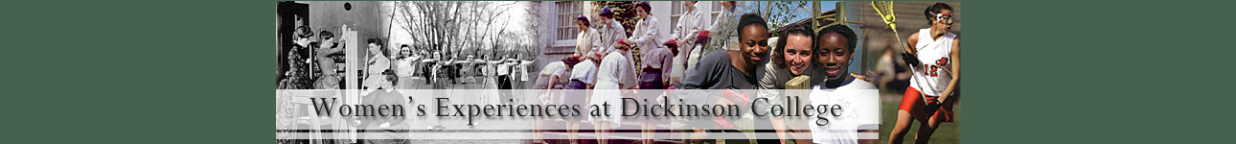What activities are shown on the right side of the banner?
Please use the image to provide a one-word or short phrase answer.

Sports and social interactions